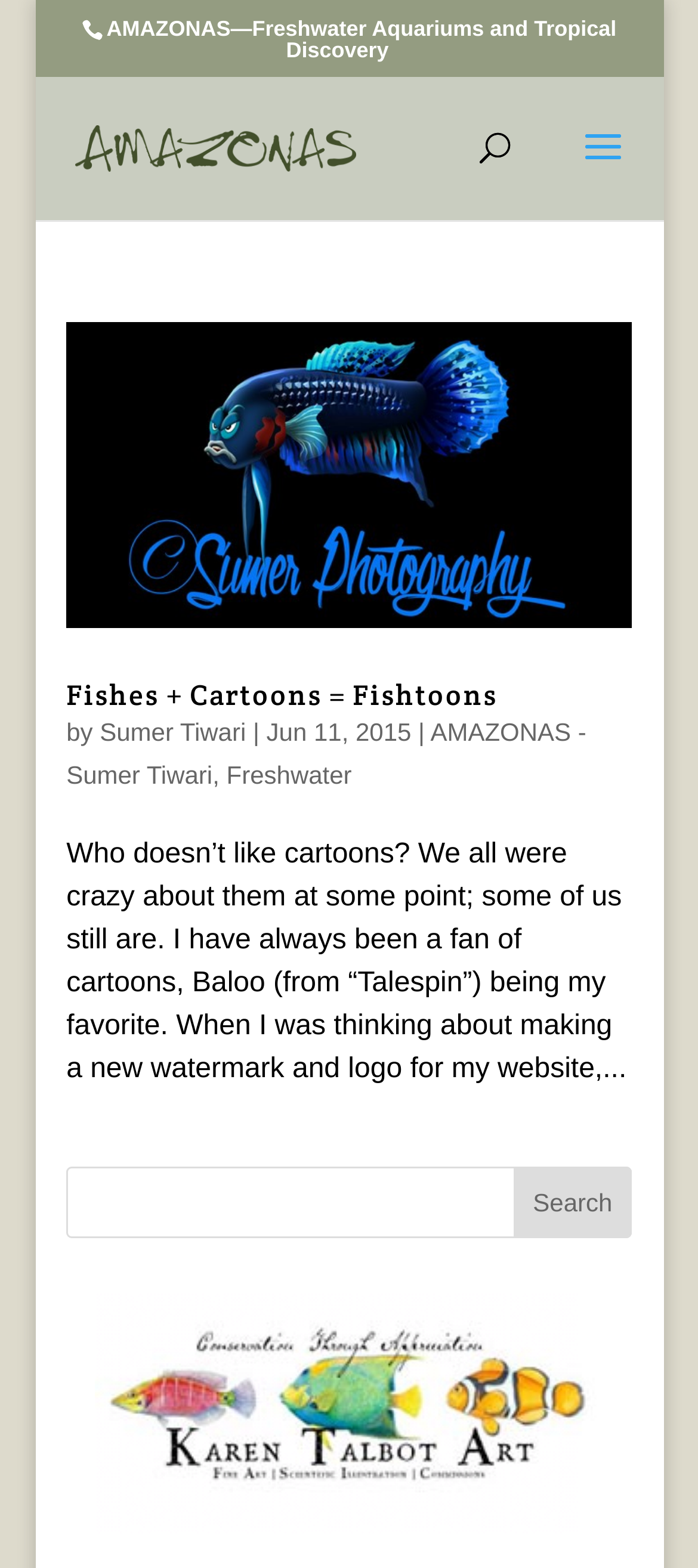Summarize the webpage with intricate details.

The webpage is an archive page for articles related to artists on AMAZONAS Magazine. At the top, there is a header section with the magazine's title "AMAZONAS—Freshwater Aquariums and Tropical Discovery" and a link to the magazine's homepage, accompanied by a small logo image. 

Below the header, there is a search bar with a label "Search for:" and a search button. 

The main content of the page is an article list, with the first article titled "Fishes + Cartoons = Fishtoons". This article has a thumbnail image, a heading, and a brief summary. The author's name, "Sumer Tiwari", is mentioned, along with the publication date "Jun 11, 2015". There are also links to related categories, such as "AMAZONAS" and "Freshwater". 

The article's content is a short excerpt from the full article, discussing the author's love for cartoons and their inspiration for creating a new watermark and logo for their website. 

At the bottom of the page, there is another search bar with a search button. On the right side of the page, near the bottom, there is an advertisement iframe.